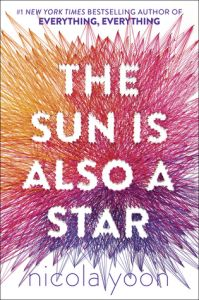Describe every detail you can see in the image.

The image features the book cover of "The Sun is Also a Star," written by Nicola Yoon, who is recognized as a #1 New York Times bestselling author, noted for her previous work "Everything, Everything." The vibrant cover showcases a striking, colorful design with intricate lines radiating outward, symbolizing the theme of connection and destiny woven throughout the narrative. The title is prominently displayed at the center in bold, white letters, capturing the essence of the story that intertwines the lives of two teenagers, Natasha and Daniel, against the backdrop of a racially charged immigration crisis. The cover art evokes a sense of urgency and passion, reflecting the emotional journey within the pages of this contemporary young adult romance.